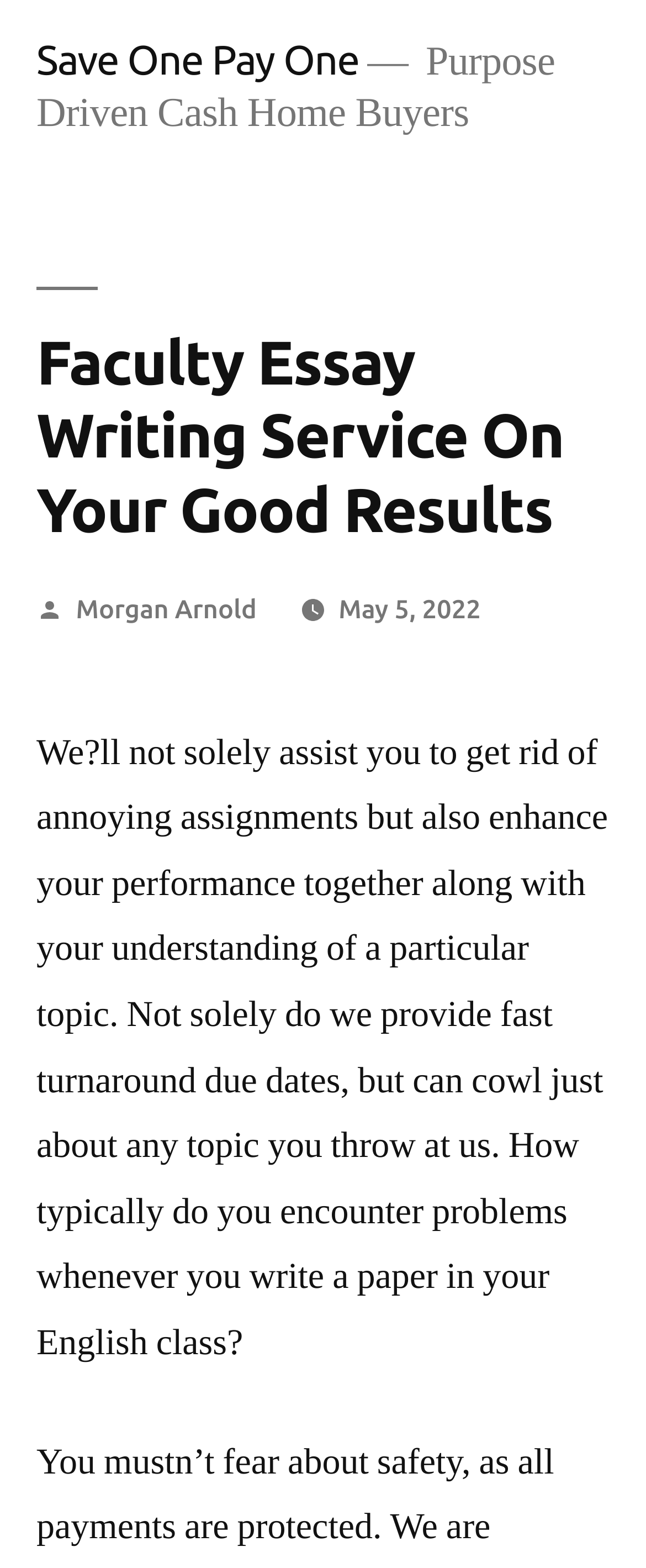Provide the bounding box coordinates of the HTML element described as: "Save One Pay One". The bounding box coordinates should be four float numbers between 0 and 1, i.e., [left, top, right, bottom].

[0.056, 0.023, 0.556, 0.053]